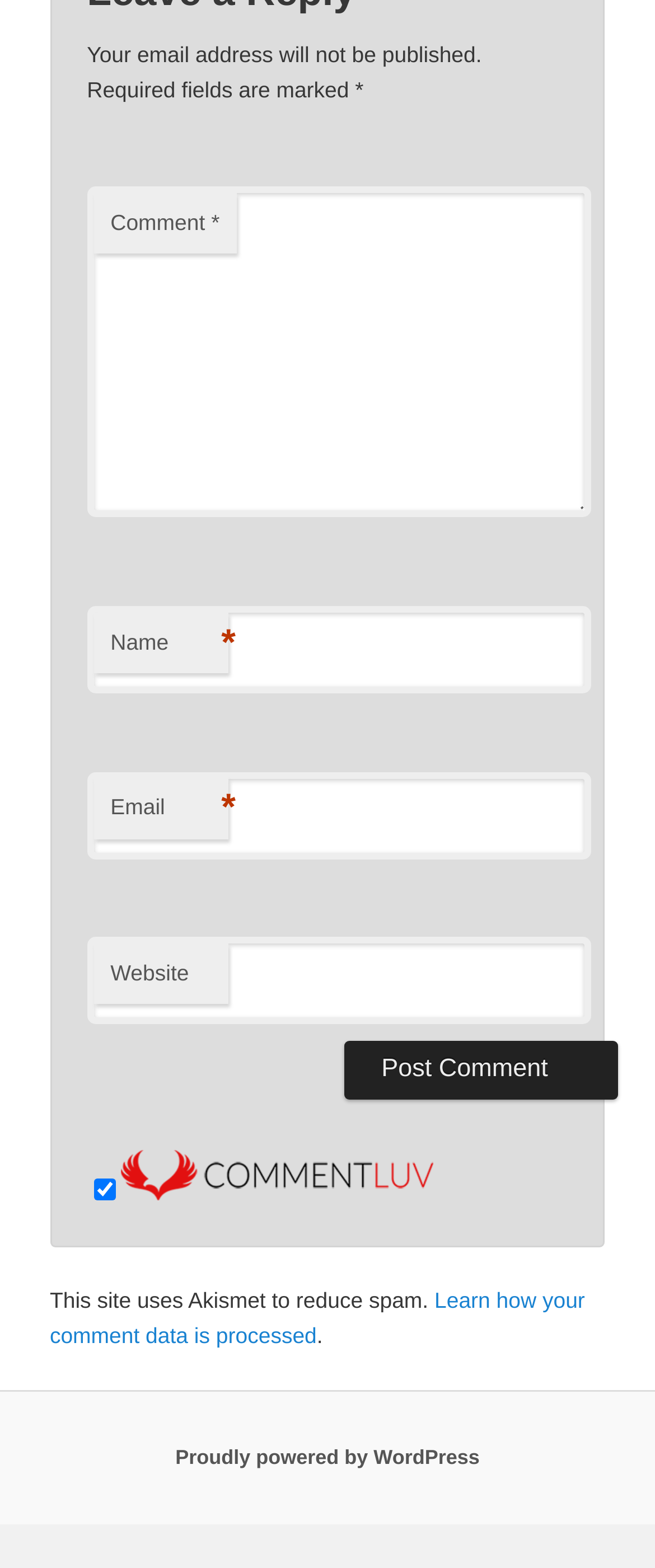Give a one-word or short phrase answer to the question: 
How many links are there in the footer?

2